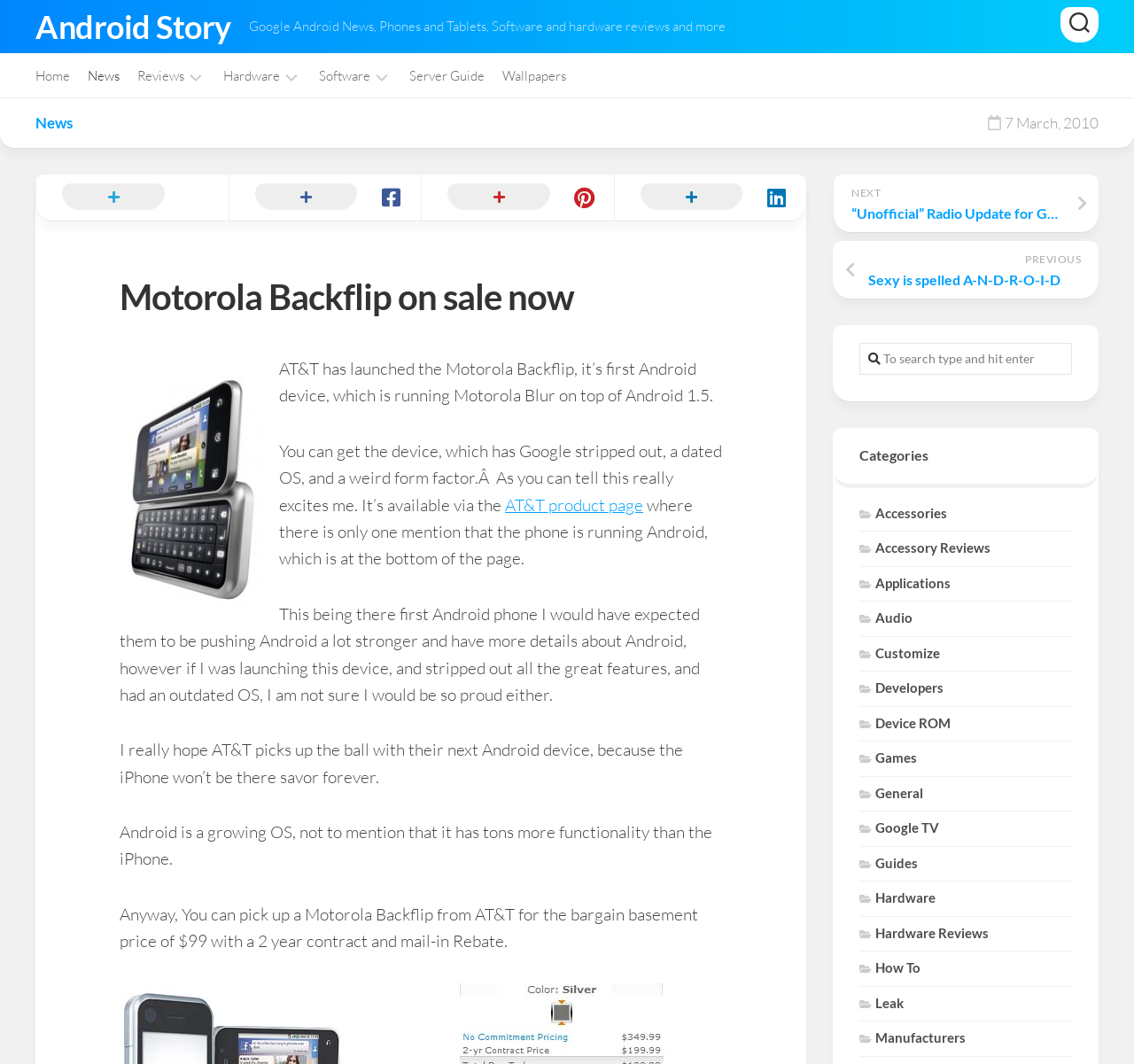Please provide a one-word or short phrase answer to the question:
What is the name of the company that launched the Motorola Backflip?

AT&T